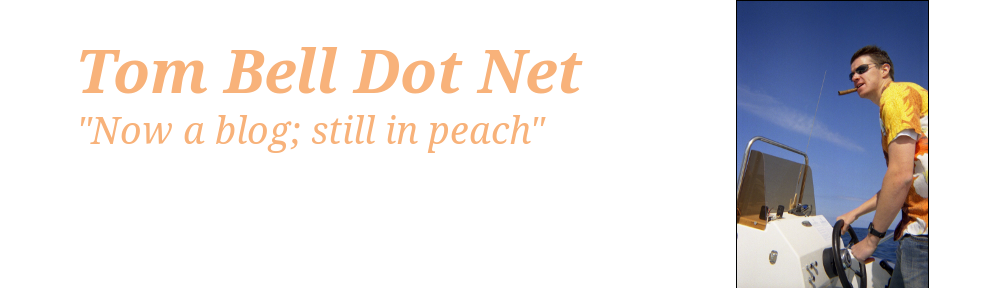Explain the image in a detailed way.

The image represents the header for the blog "Tom Bell Dot Net," which features a vibrant graphical layout. Prominently displayed is the blog's title, styled in an inviting, bold font with a light peach color, accompanied by the tagline, "Now a blog; still in peach." 

To the right, a photograph depicts a man engaged in navigating what appears to be a boat, exuding an adventurous spirit. He is dressed in a bright yellow shirt adorned with patterns, embodying a casual and relaxed vibe, while a playful expression enhances the sense of lightheartedness. The clear blue sky serves as a cheerful backdrop, complementing the overall theme of exploration and leisure that characterizes the blog. This visual combination encapsulates the essence of the blog, reflecting its informal and engaging nature.